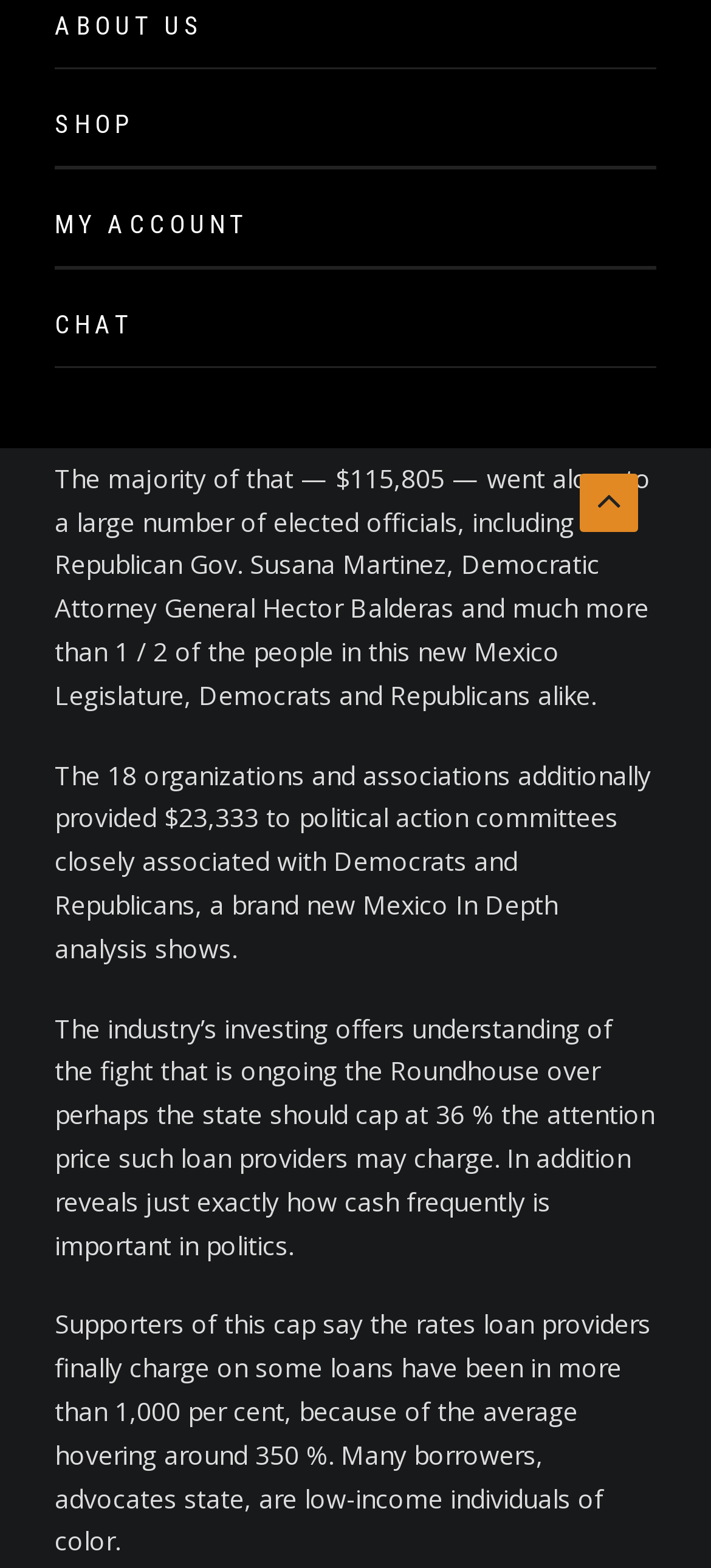Locate the bounding box of the UI element described in the following text: "blog test 2".

None